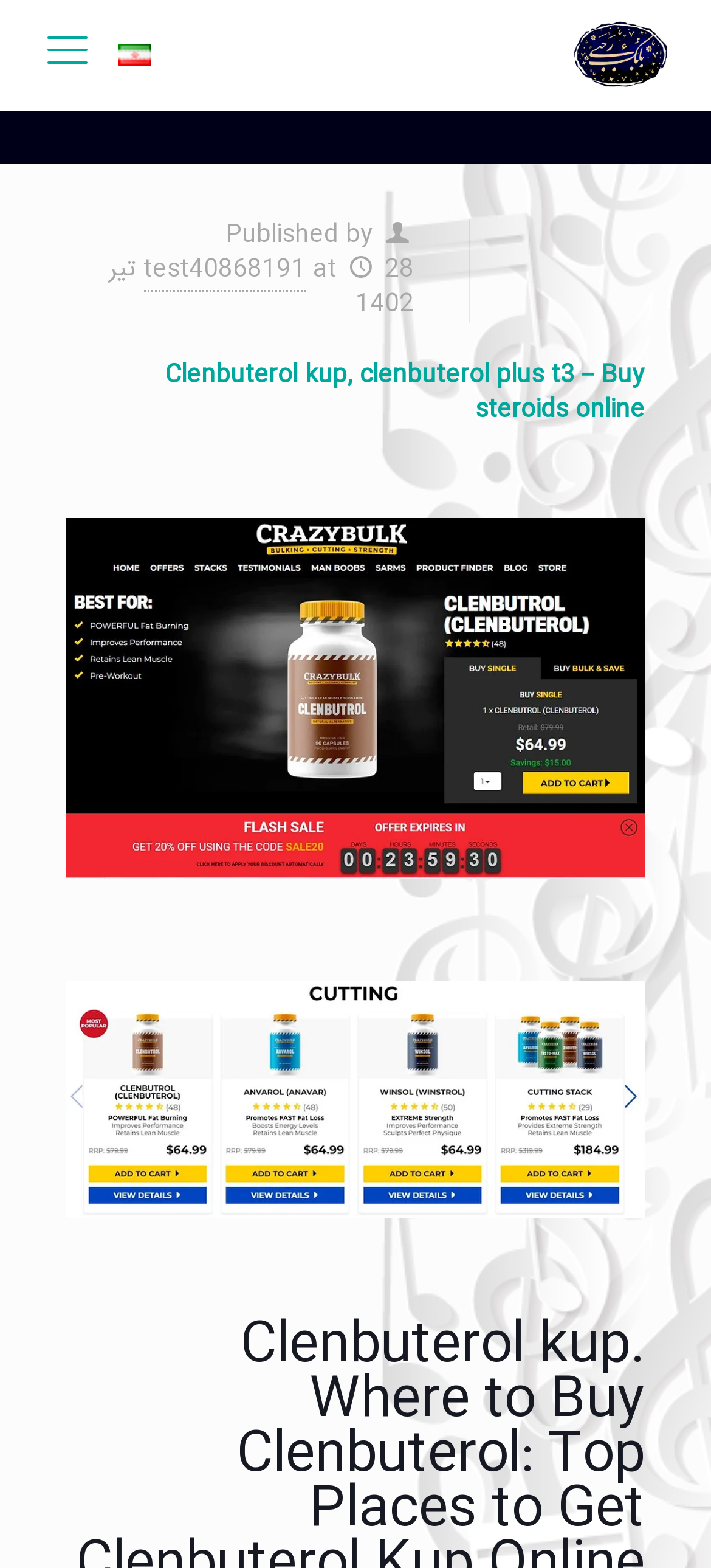What is the main topic of the webpage?
Provide a one-word or short-phrase answer based on the image.

Clenbuterol kup